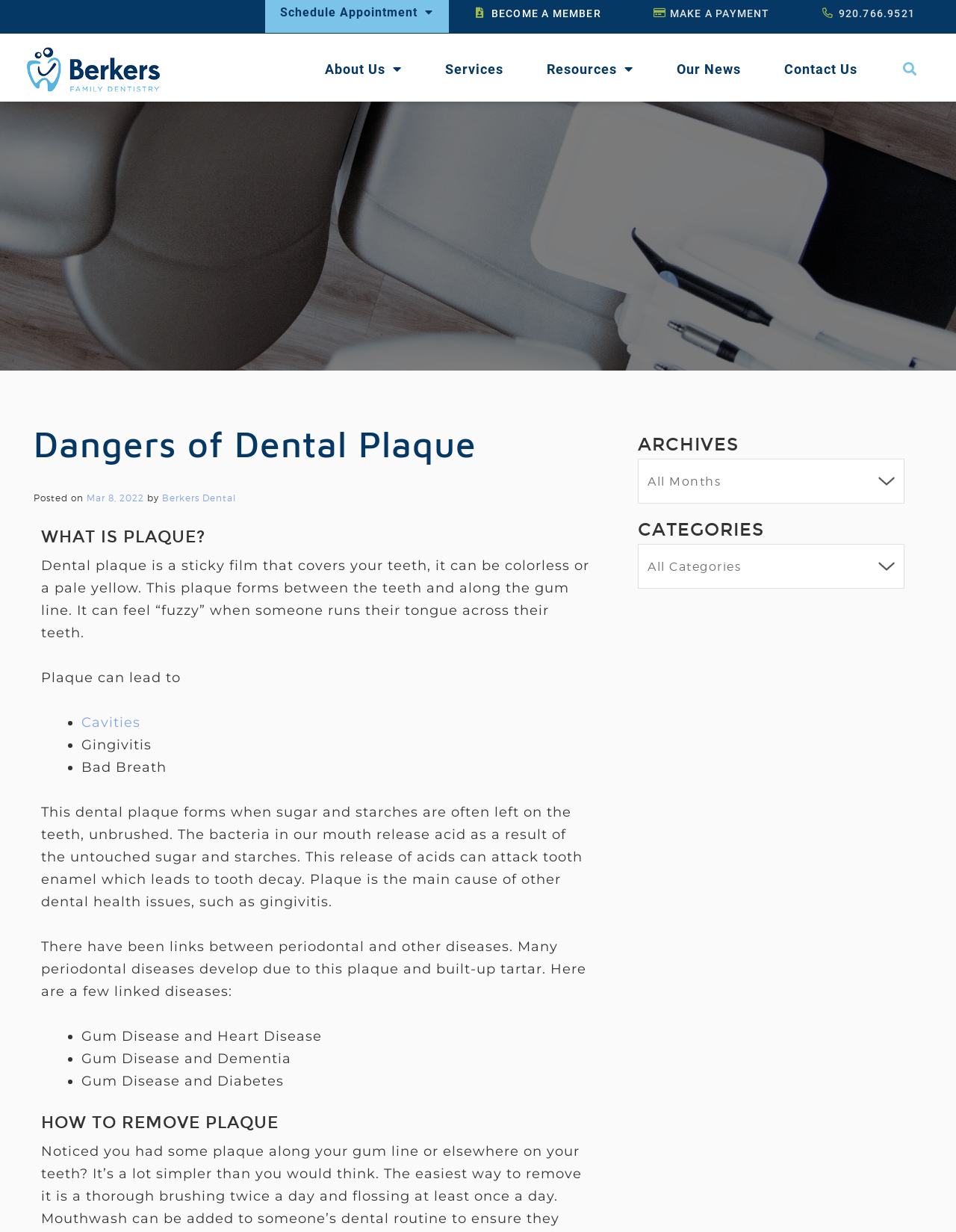How does plaque form?
Refer to the screenshot and deliver a thorough answer to the question presented.

The webpage explains that plaque forms when sugar and starches are often left on the teeth, unbrushed. The bacteria in our mouth release acid as a result of the untouched sugar and starches, which can attack tooth enamel and lead to tooth decay.